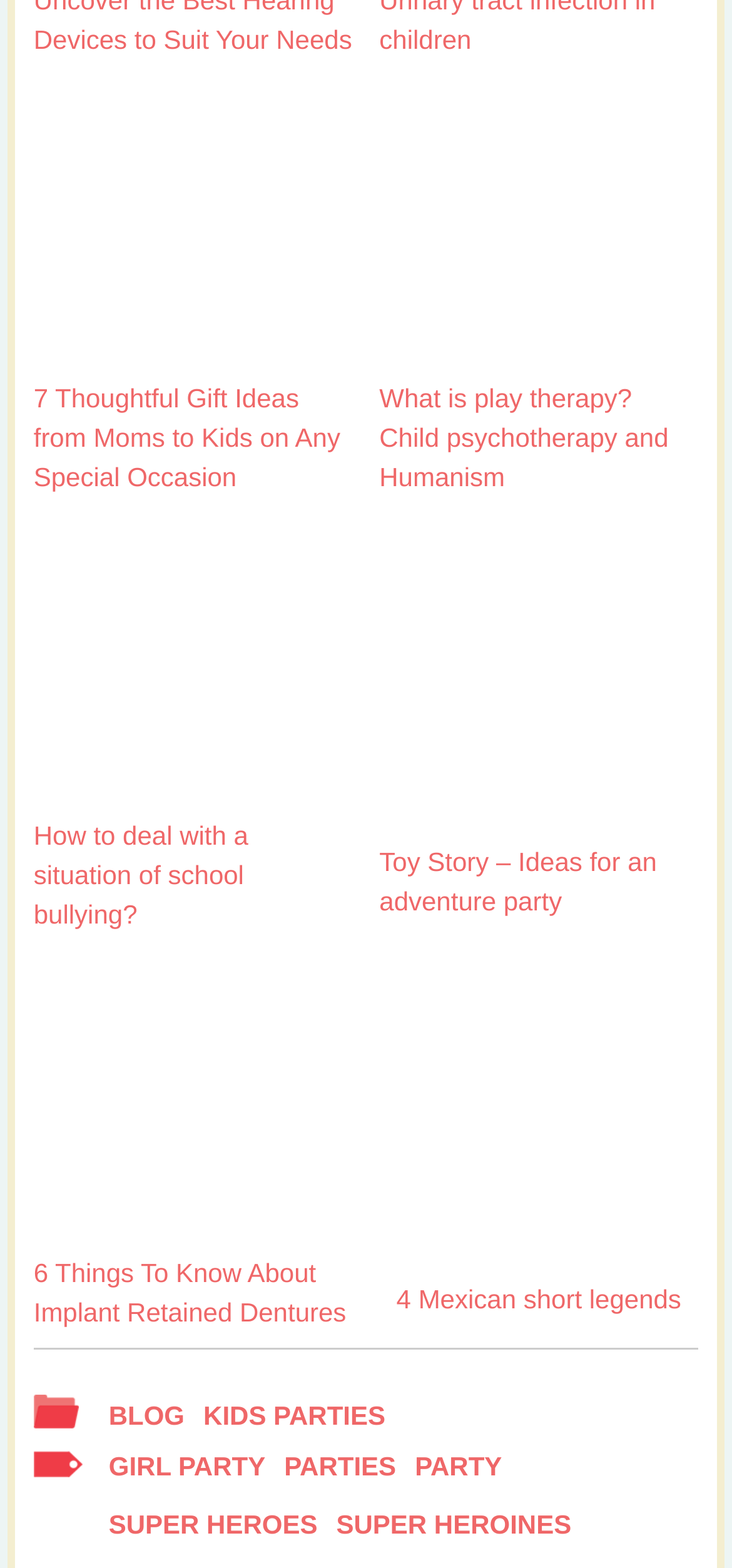Please provide the bounding box coordinate of the region that matches the element description: 4 Mexican short legends. Coordinates should be in the format (top-left x, top-left y, bottom-right x, bottom-right y) and all values should be between 0 and 1.

[0.542, 0.813, 0.931, 0.838]